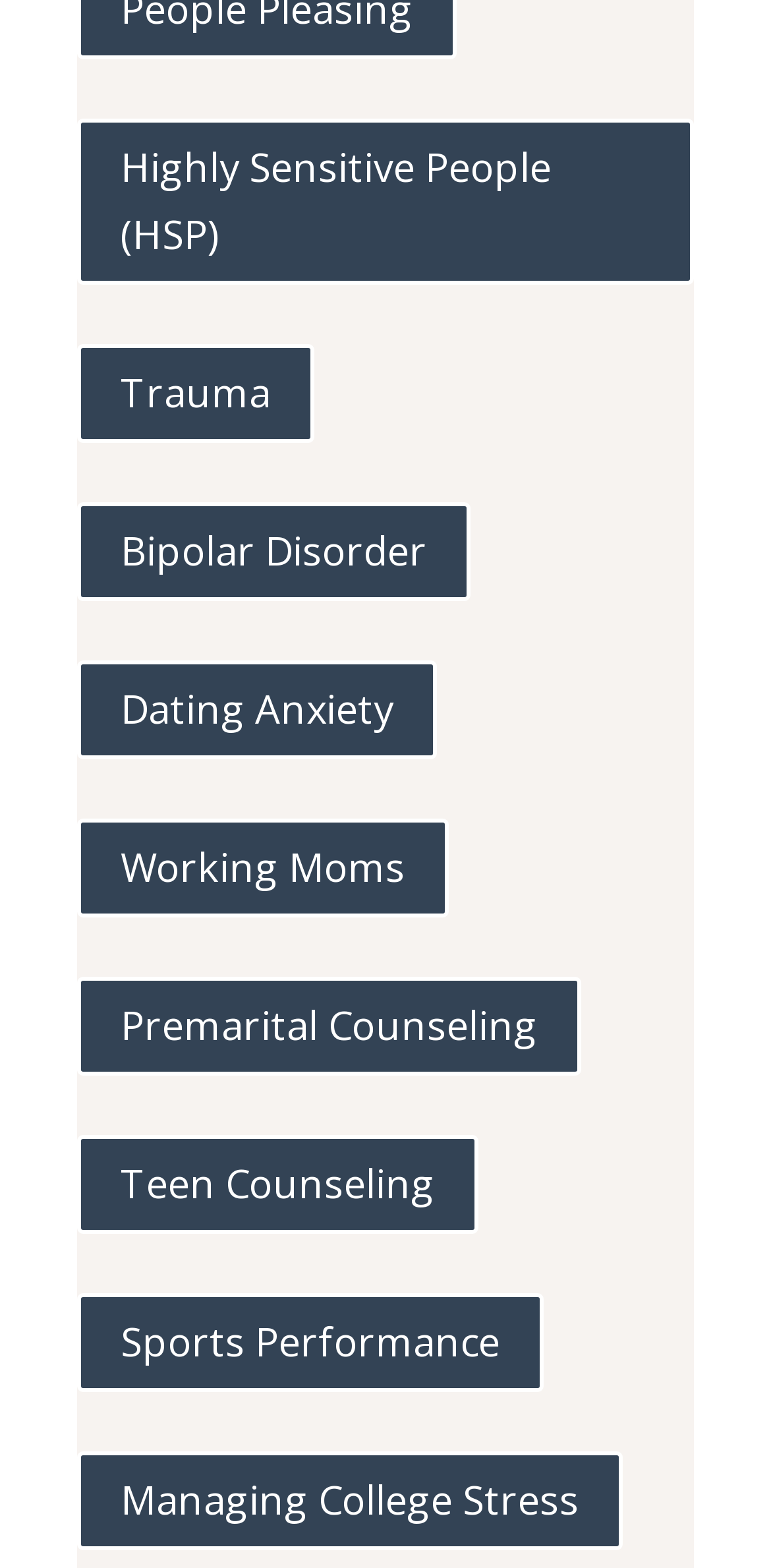Can you find the bounding box coordinates for the element to click on to achieve the instruction: "Click on Highly Sensitive People (HSP)"?

[0.1, 0.076, 0.9, 0.182]